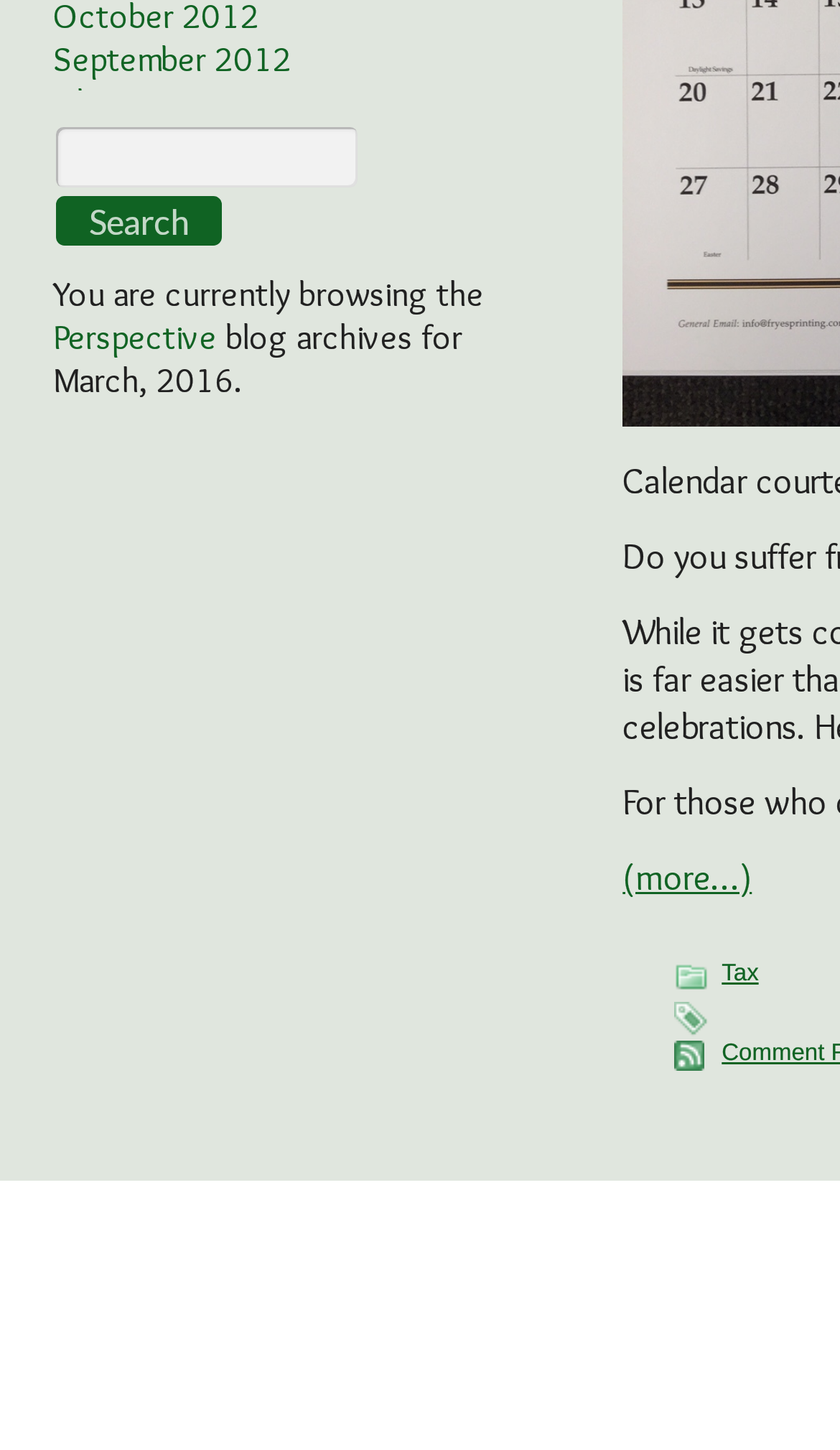Answer with a single word or phrase: 
What is the current blog archive being browsed?

March, 2016